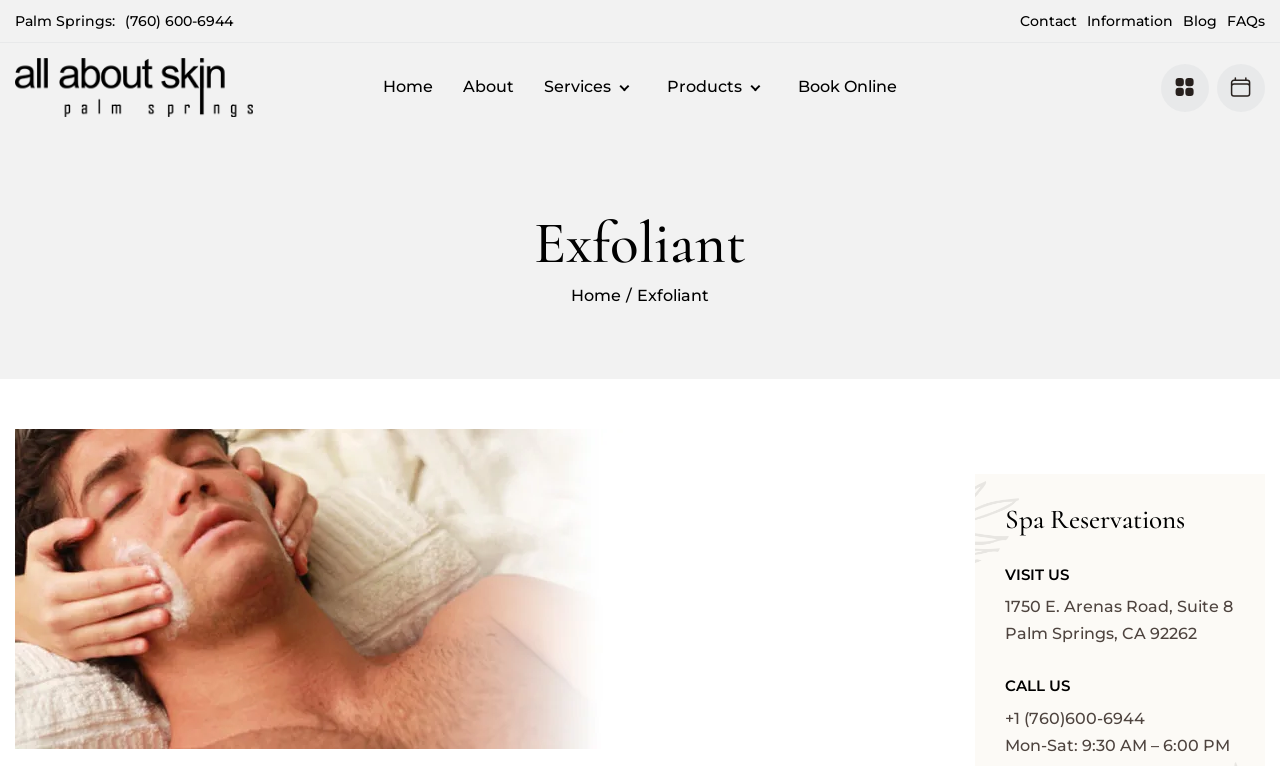Please provide a short answer using a single word or phrase for the question:
What is the city where the spa is located?

Palm Springs